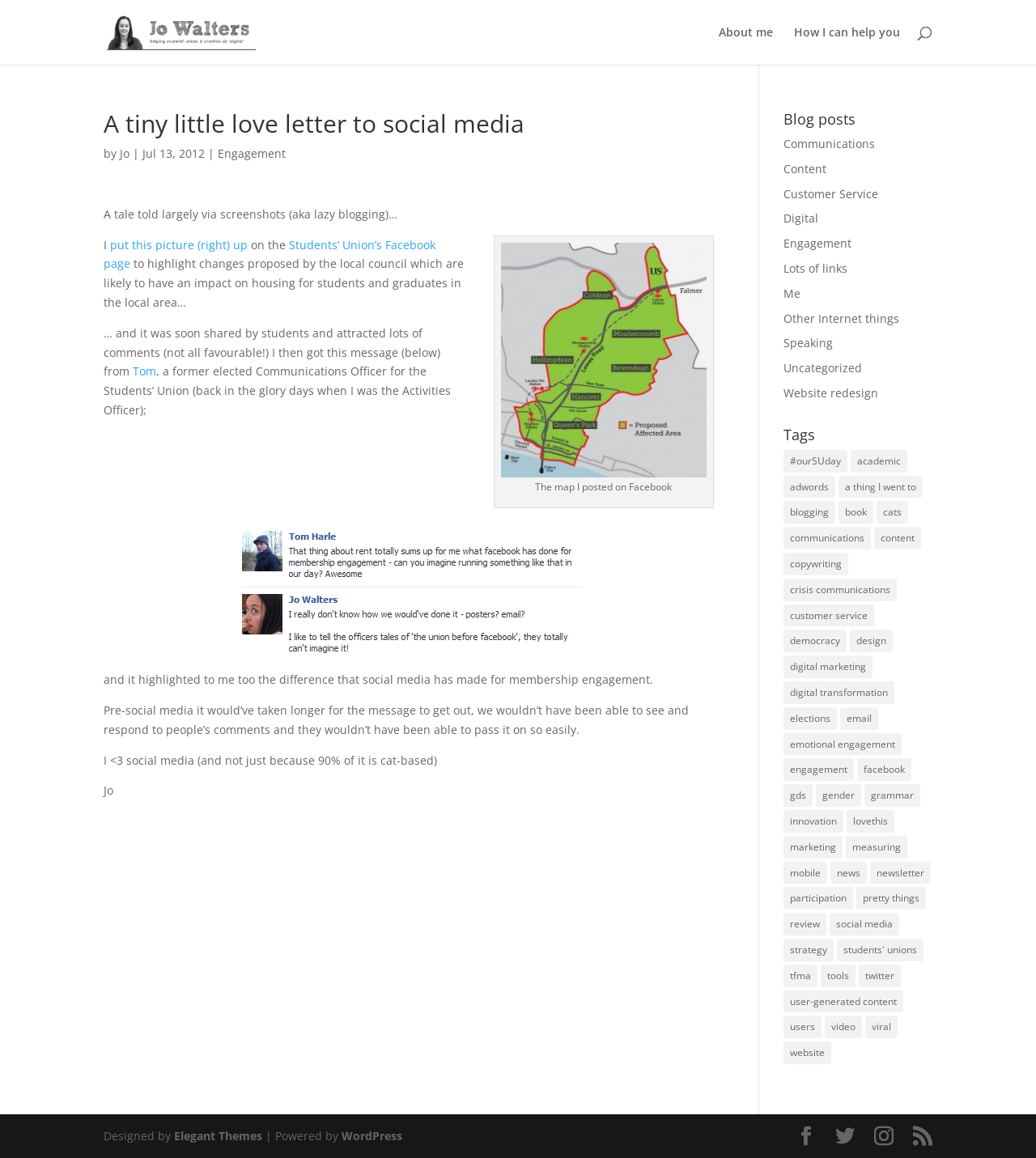What is the date of the article?
Answer the question with as much detail as possible.

The date of the article can be found by looking at the text next to the author's name, which reads 'Jul 13, 2012', indicating the date the article was published.